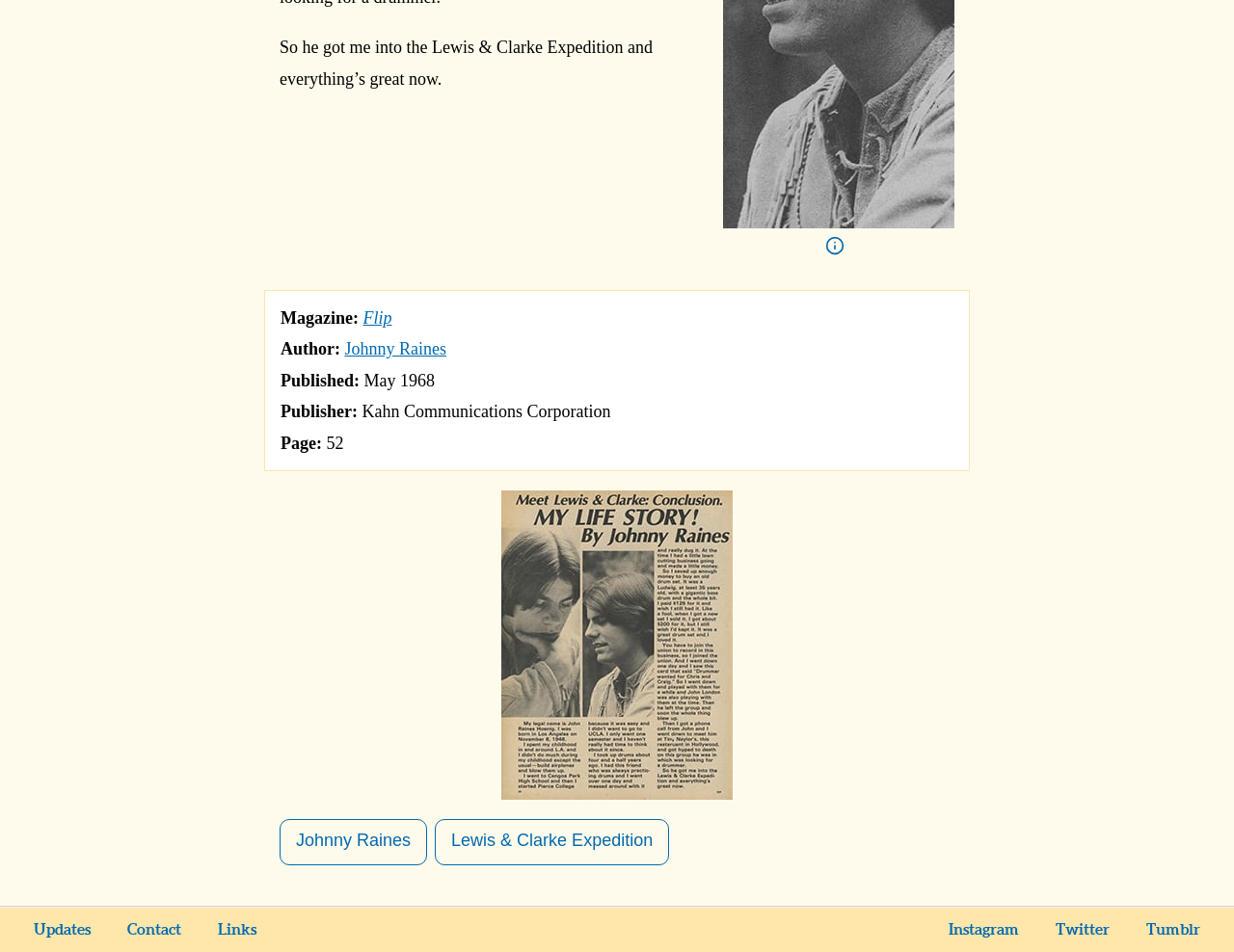Please specify the bounding box coordinates of the clickable region to carry out the following instruction: "Click on 'recruiting experience'". The coordinates should be four float numbers between 0 and 1, in the format [left, top, right, bottom].

None